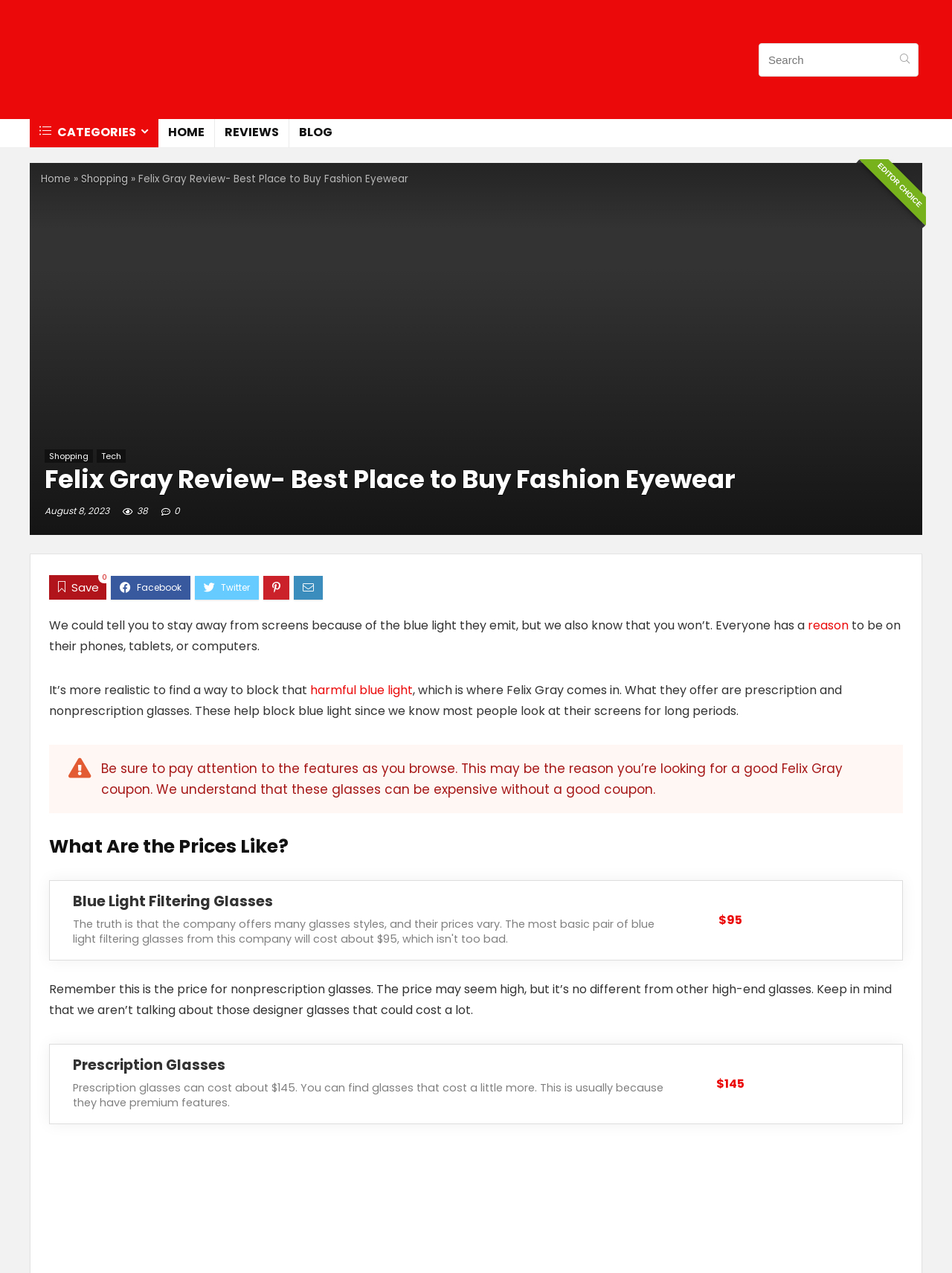Give a short answer to this question using one word or a phrase:
What is the category of the product being reviewed?

Fashion Eyewear